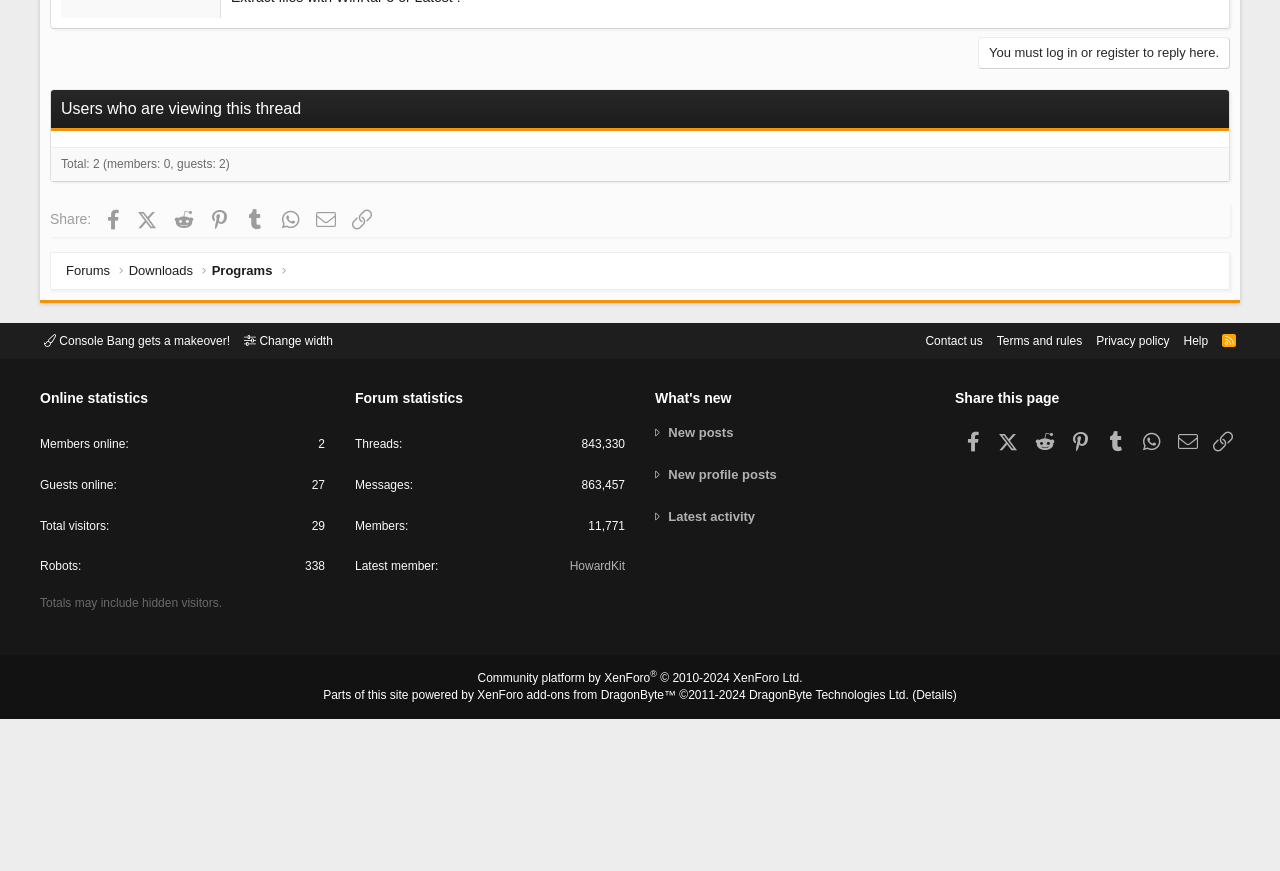Give a short answer using one word or phrase for the question:
What is the total number of visitors?

29